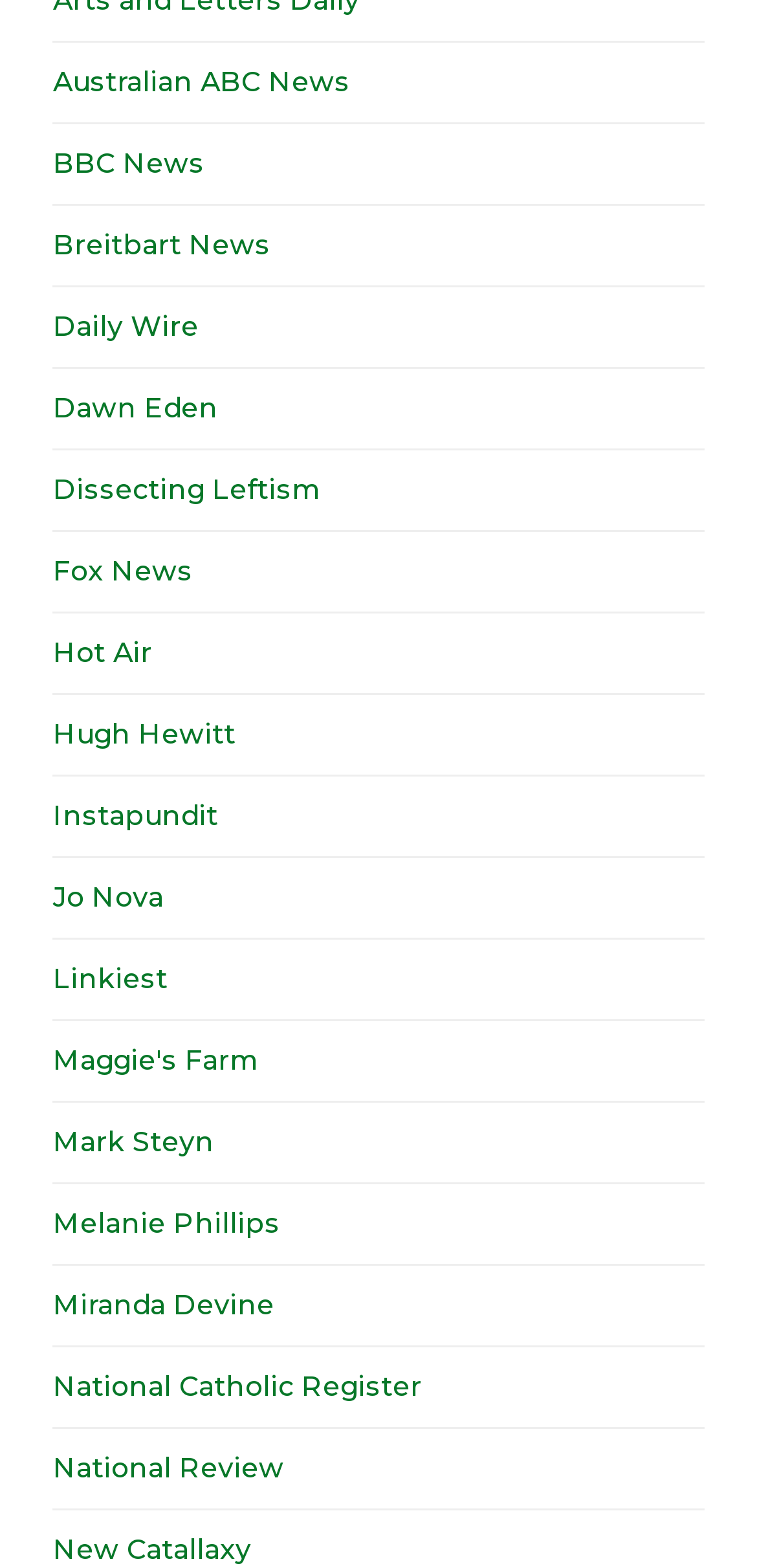Use the information in the screenshot to answer the question comprehensively: Are the news sources listed in alphabetical order?

By examining the OCR text for each link element, I can determine that the news sources are listed in alphabetical order, from Australian ABC News to New Catallaxy.